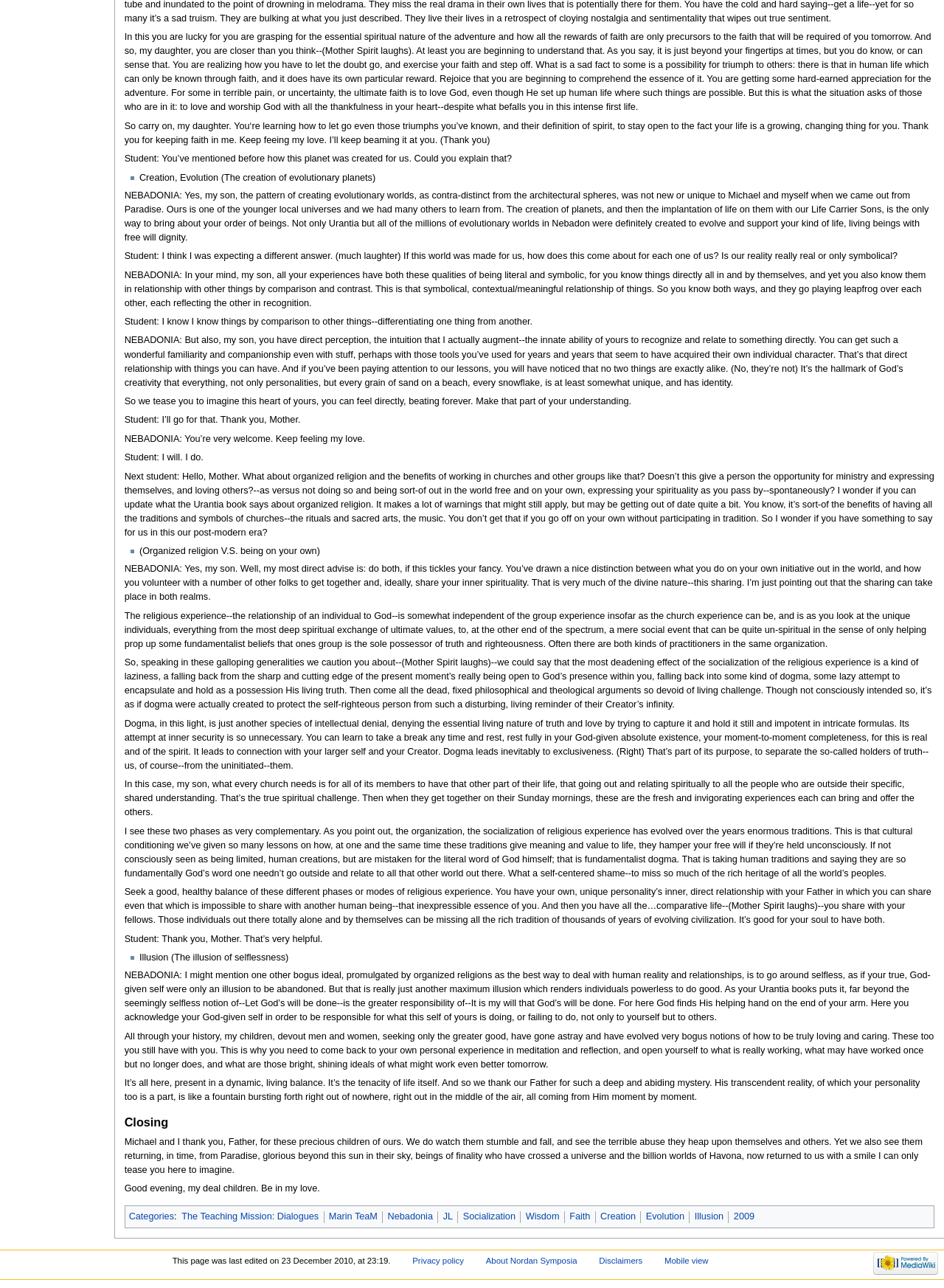Can you find the bounding box coordinates for the element to click on to achieve the instruction: "Click the 'Mobile view' link"?

[0.704, 0.975, 0.75, 0.982]